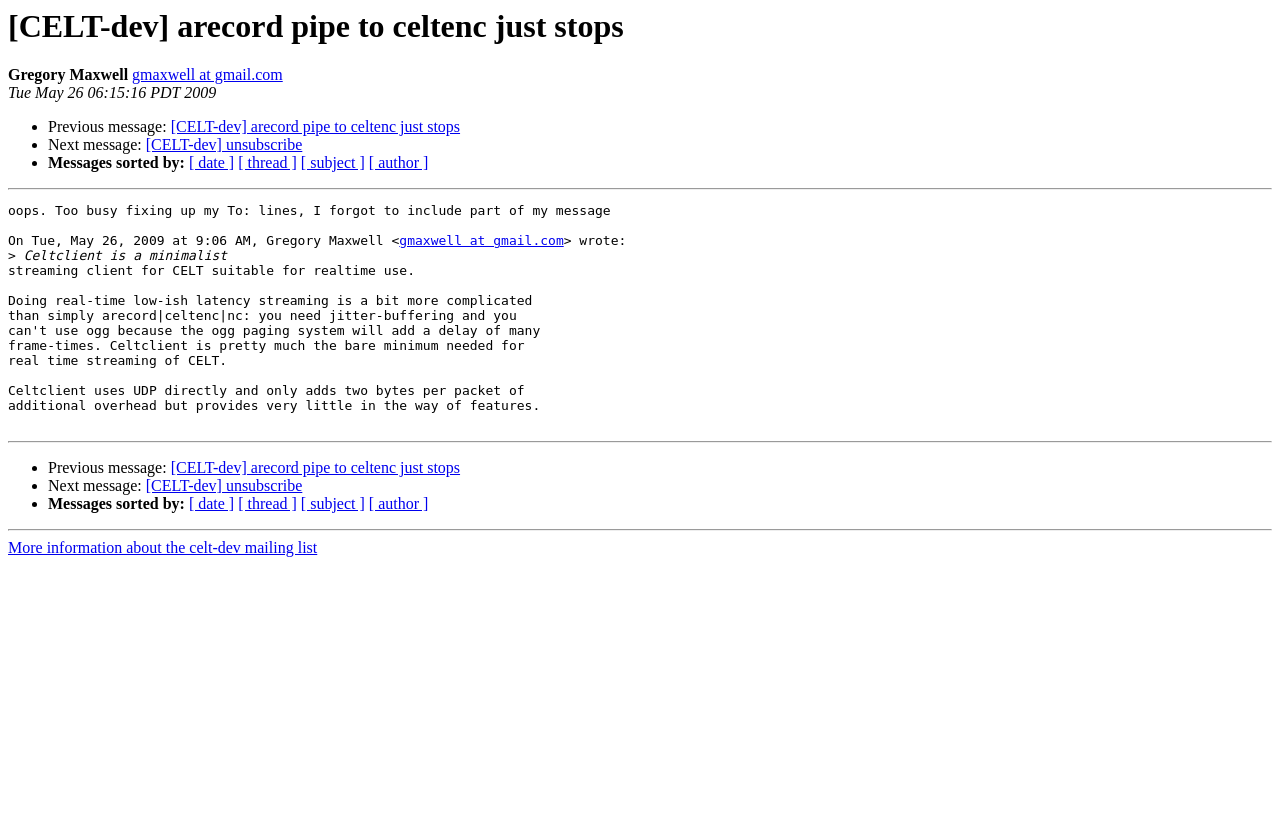Locate the UI element described as follows: "[CELT-dev] unsubscribe". Return the bounding box coordinates as four float numbers between 0 and 1 in the order [left, top, right, bottom].

[0.114, 0.575, 0.236, 0.595]